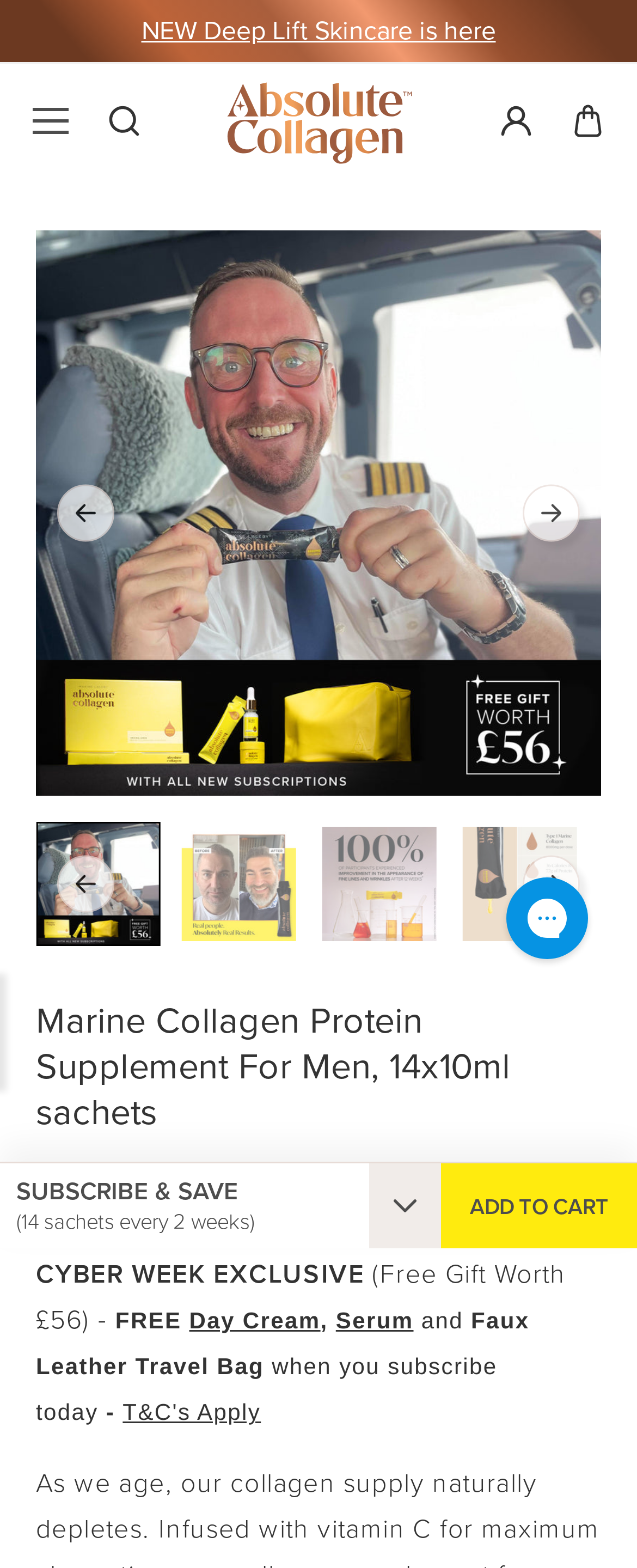Identify and provide the title of the webpage.

Marine Collagen Protein Supplement For Men, 14x10ml sachets